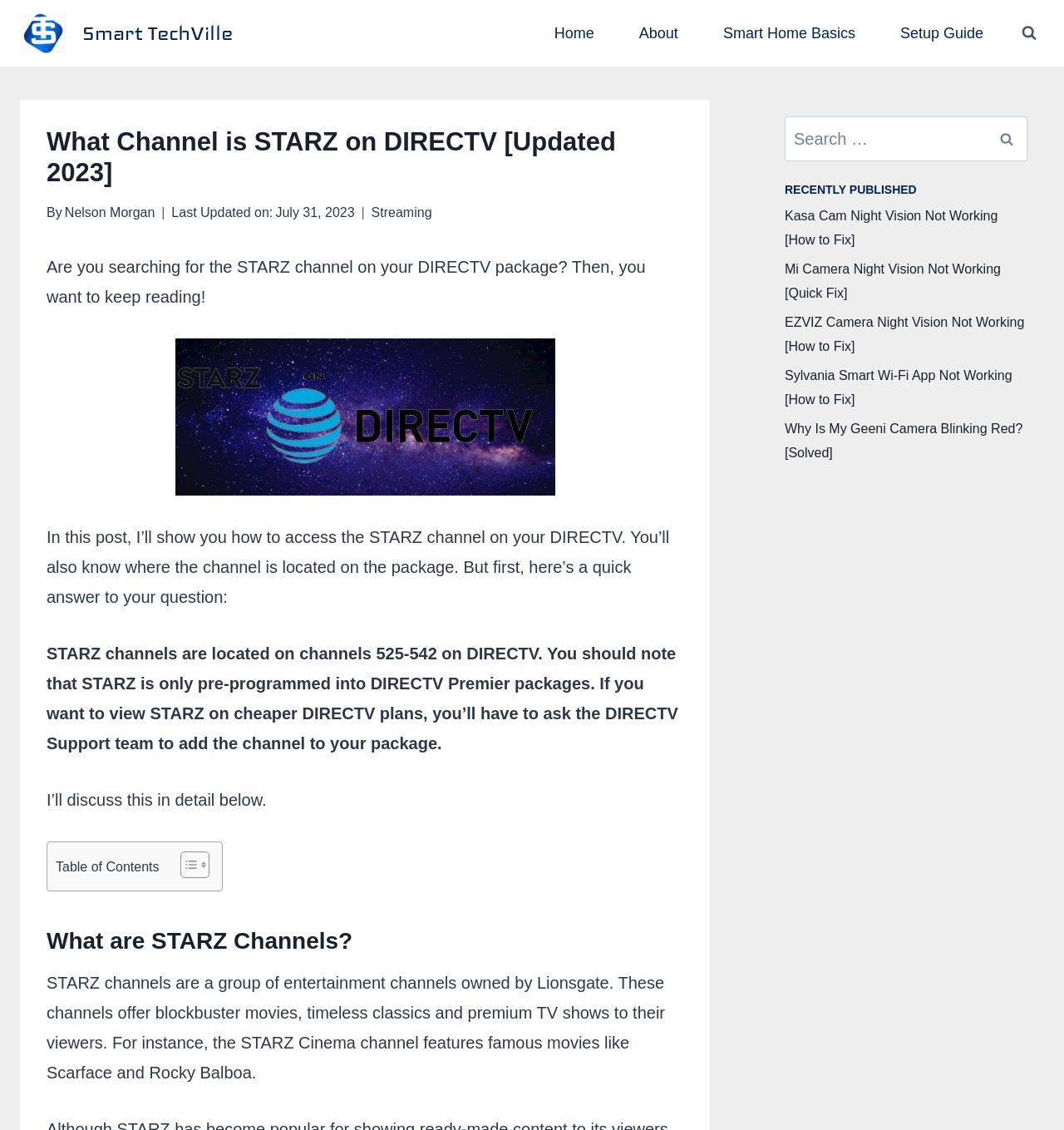What are the channel numbers for STARZ on DIRECTV?
Refer to the image and answer the question using a single word or phrase.

525-542